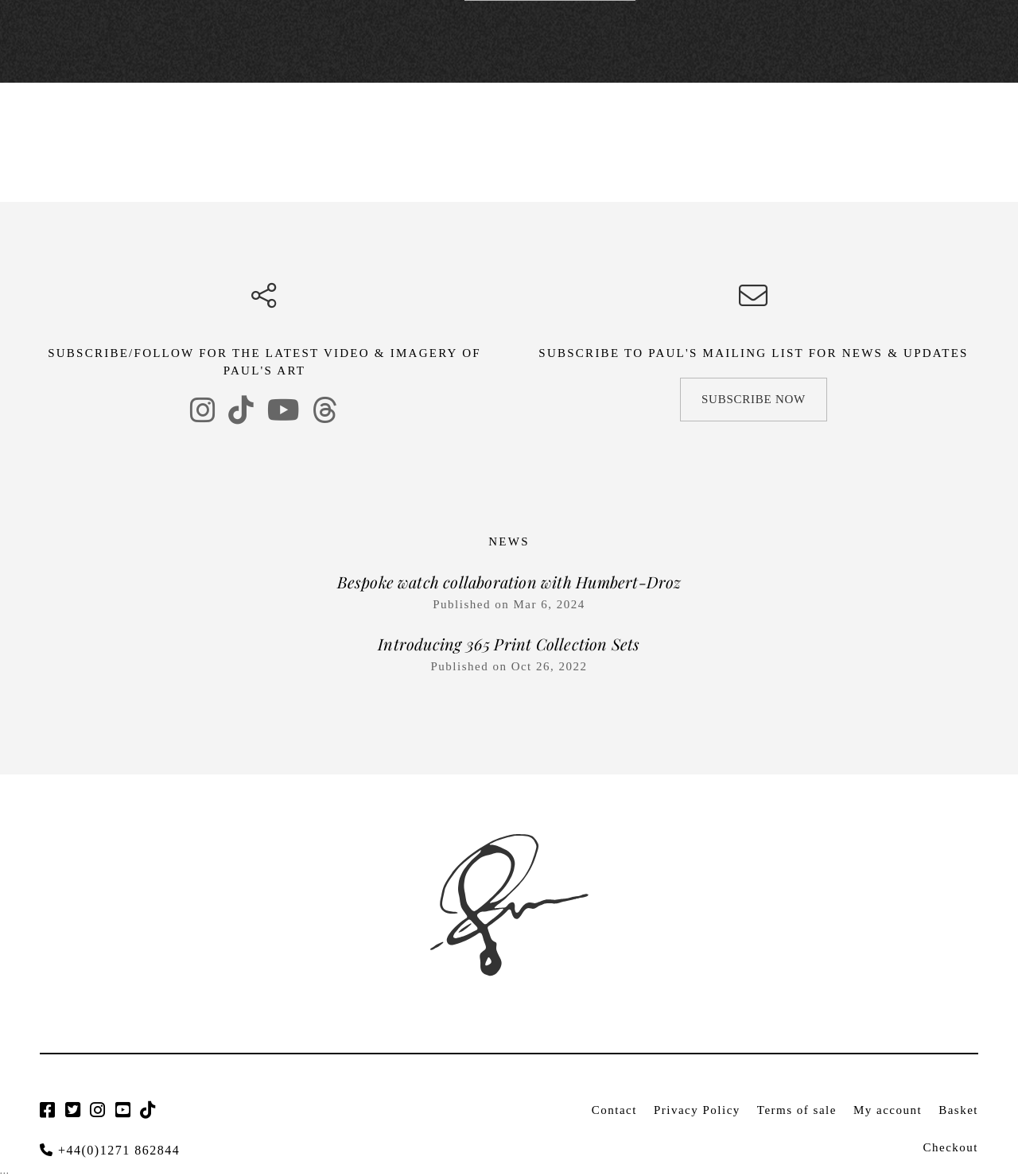Please identify the bounding box coordinates of the element's region that should be clicked to execute the following instruction: "Read about bespoke watch collaboration with Humbert-Droz". The bounding box coordinates must be four float numbers between 0 and 1, i.e., [left, top, right, bottom].

[0.331, 0.452, 0.669, 0.47]